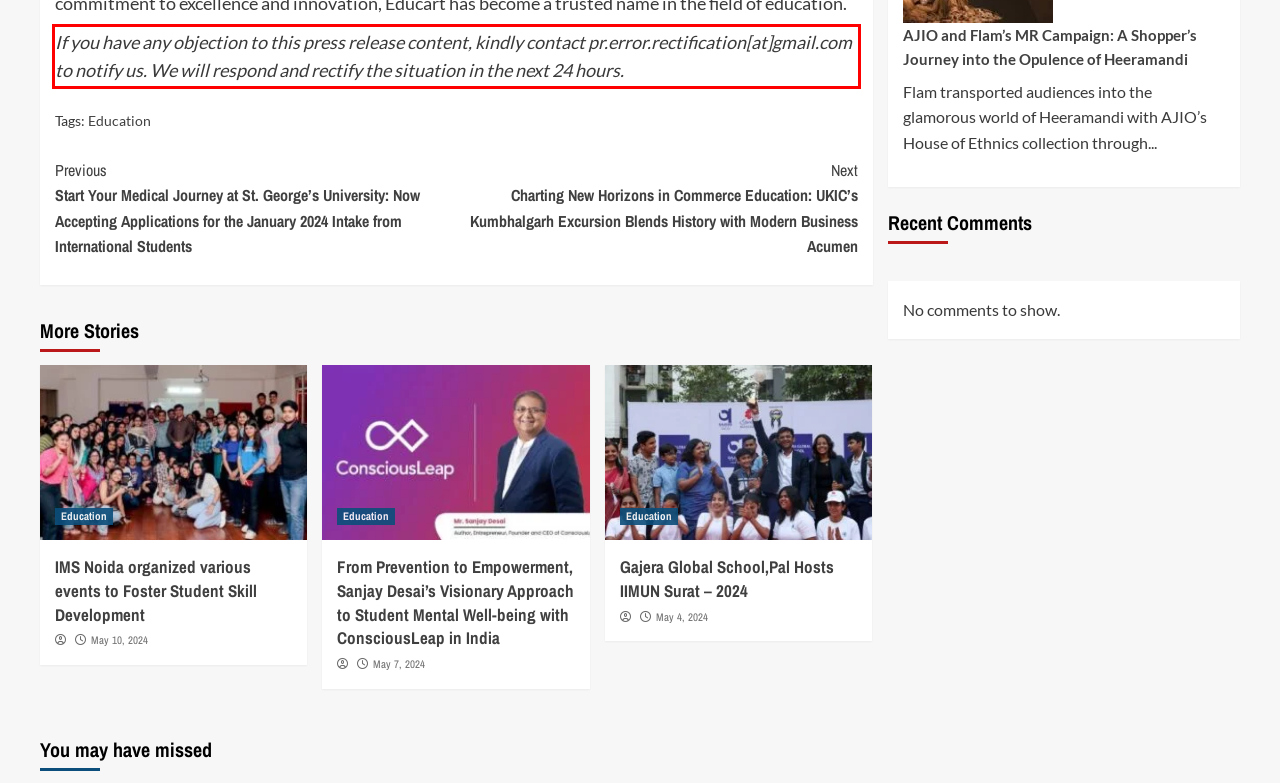In the screenshot of the webpage, find the red bounding box and perform OCR to obtain the text content restricted within this red bounding box.

If you have any objection to this press release content, kindly contact pr.error.rectification[at]gmail.com to notify us. We will respond and rectify the situation in the next 24 hours.